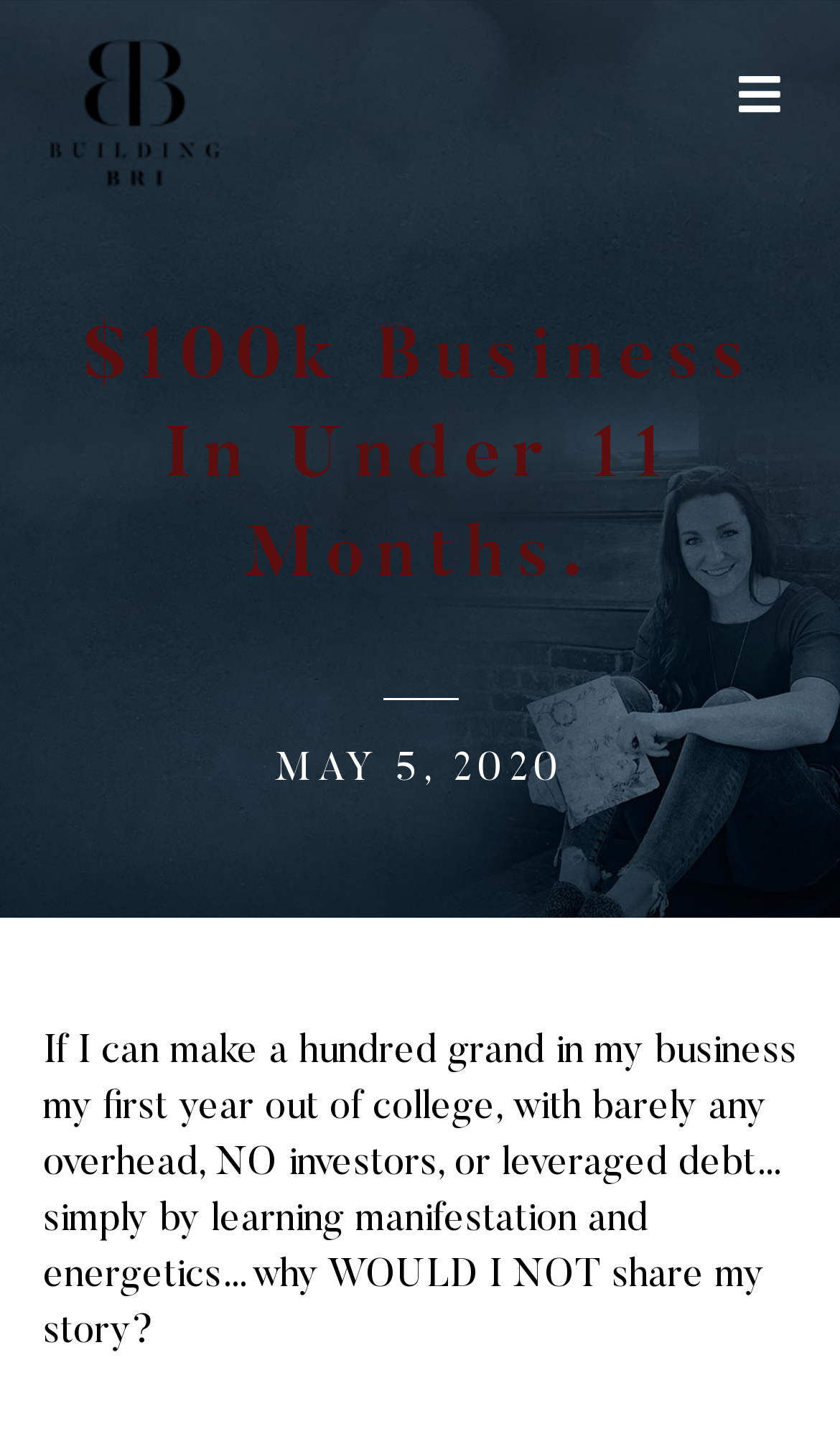How many latest posts are listed?
Please provide a comprehensive and detailed answer to the question.

I counted the number of headings with links under the 'Latest Posts' heading, and there are 5 of them.